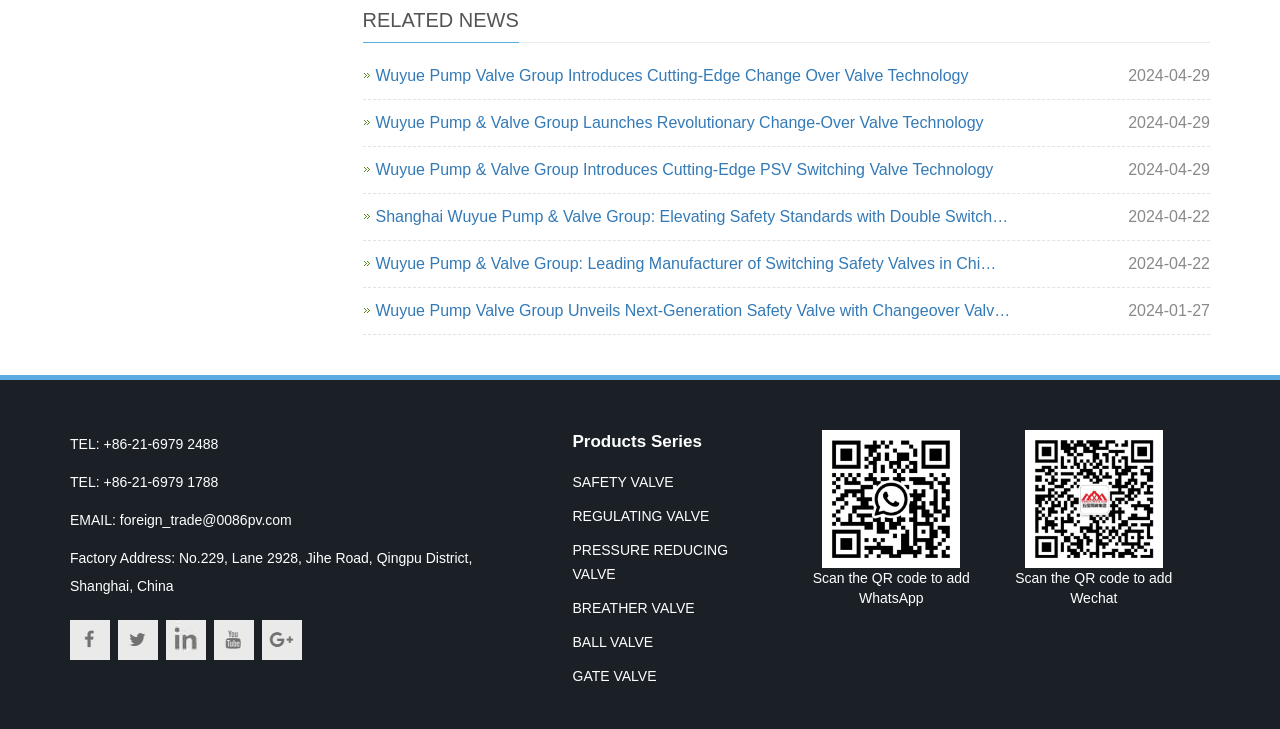Could you specify the bounding box coordinates for the clickable section to complete the following instruction: "View the product image"?

None